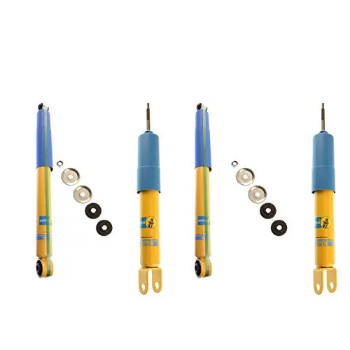What is the part number for the front shock absorbers?
Give a detailed explanation using the information visible in the image.

The part number for the front shock absorbers can be found in the caption, which specifically mentions that the front shocks are identified by part number 24-065009.